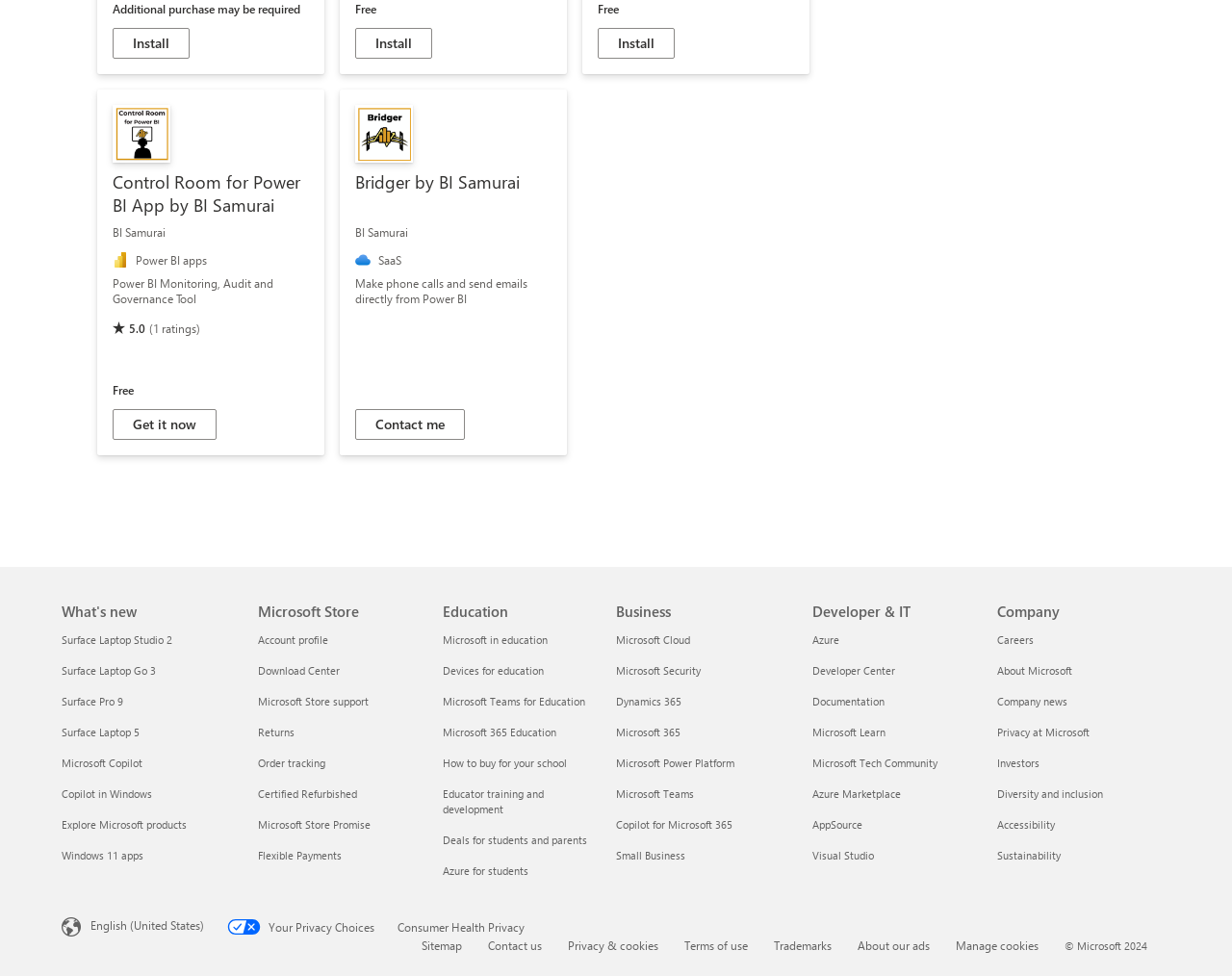Using the element description provided, determine the bounding box coordinates in the format (top-left x, top-left y, bottom-right x, bottom-right y). Ensure that all values are floating point numbers between 0 and 1. Element description: Trademarks

[0.628, 0.961, 0.675, 0.976]